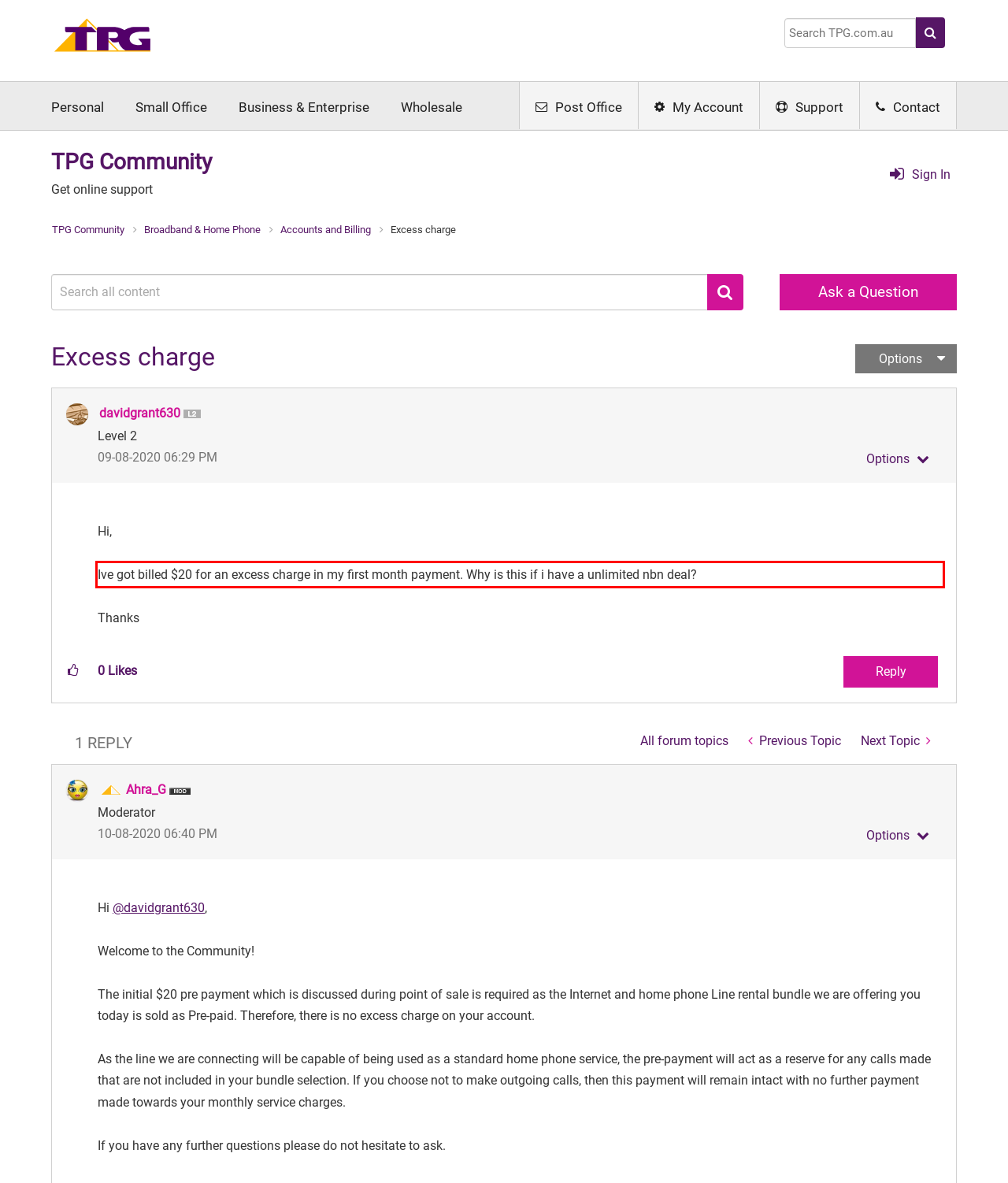Please use OCR to extract the text content from the red bounding box in the provided webpage screenshot.

Ive got billed $20 for an excess charge in my first month payment. Why is this if i have a unlimited nbn deal?